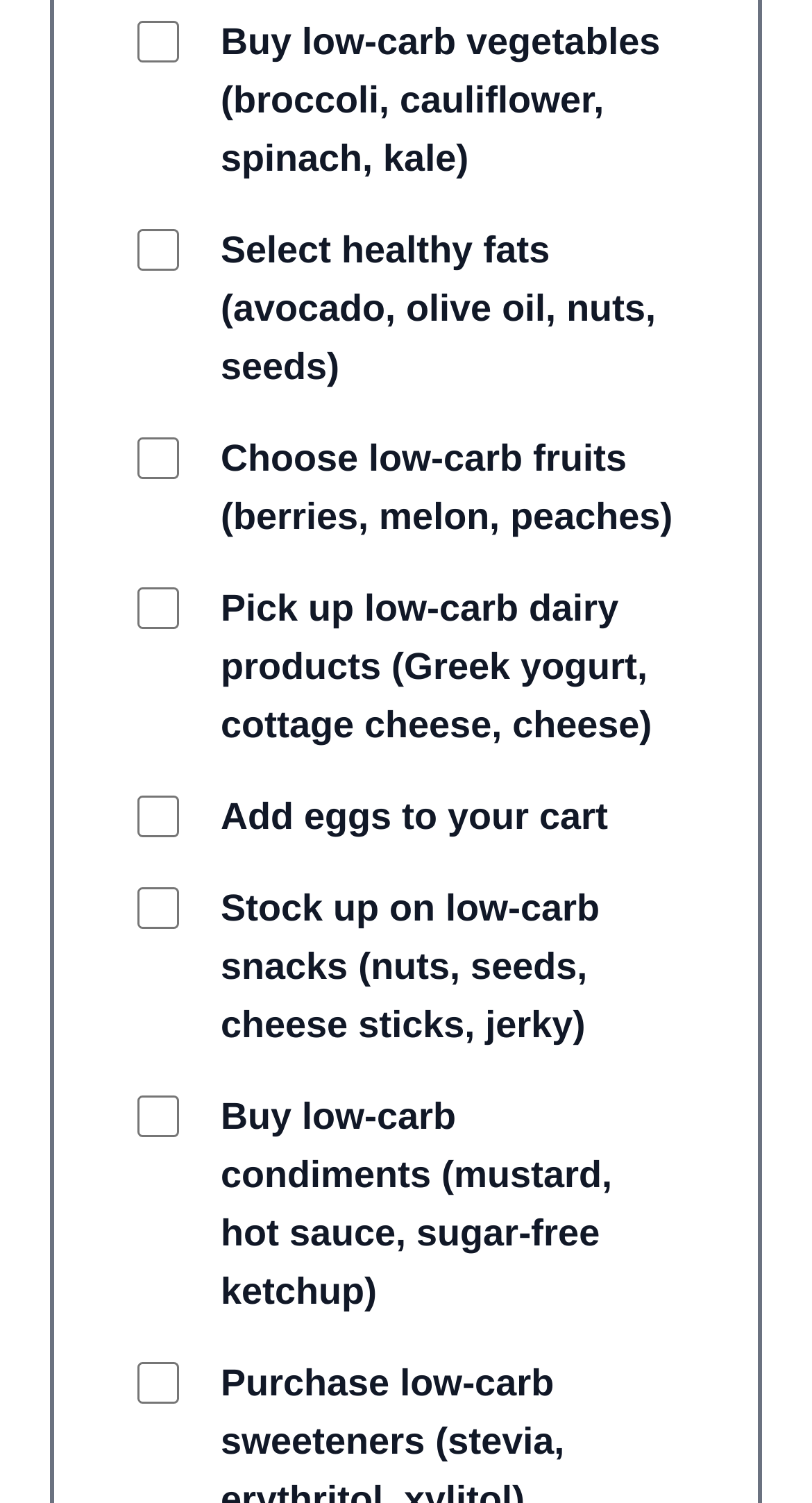What is the first low-carb vegetable option?
Deliver a detailed and extensive answer to the question.

The first checkbox option is 'Buy low-carb vegetables (broccoli, cauliflower, spinach, kale)', so the first low-carb vegetable option is broccoli.